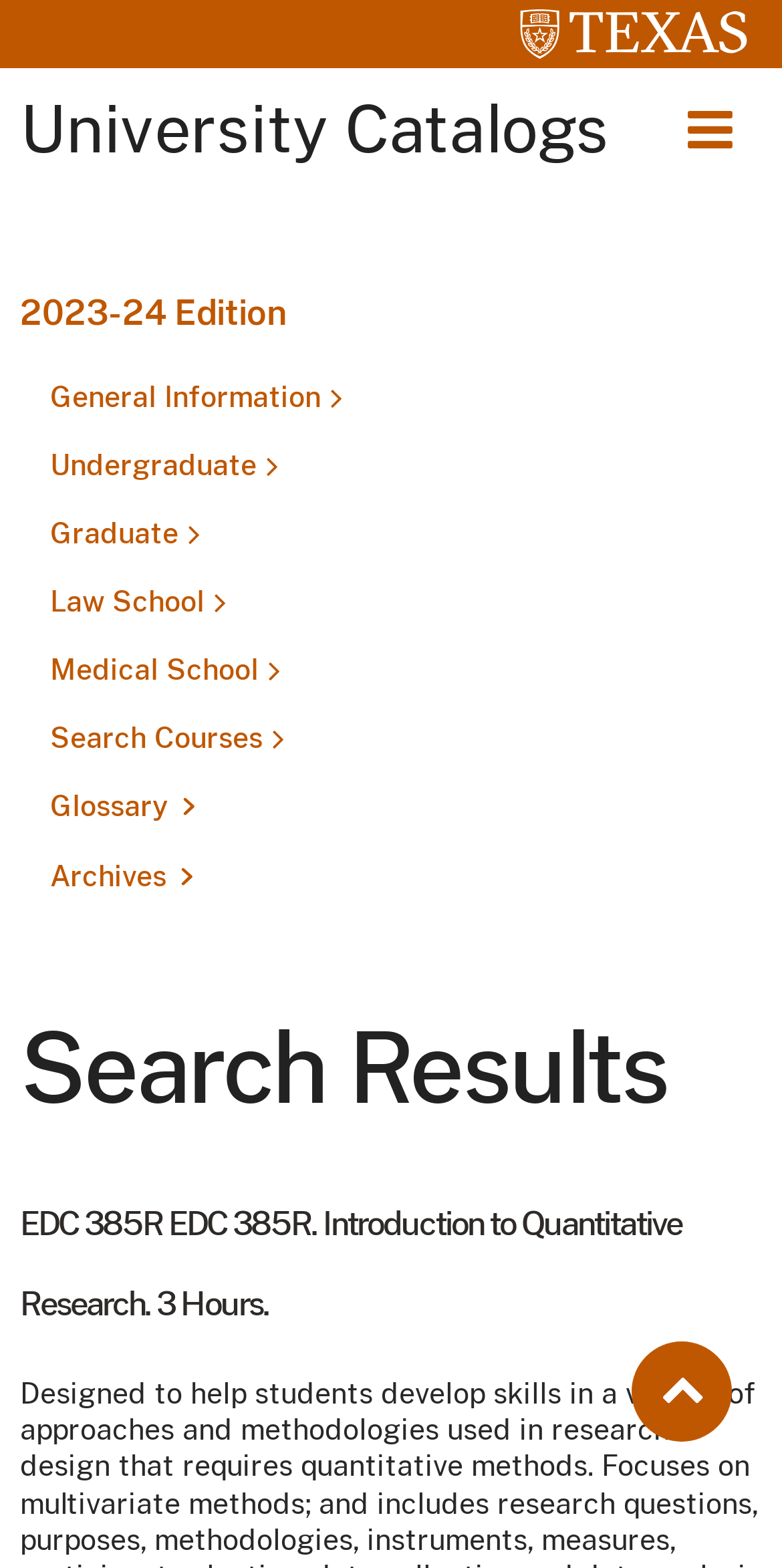Give a concise answer using only one word or phrase for this question:
How many links are visible on the page?

2